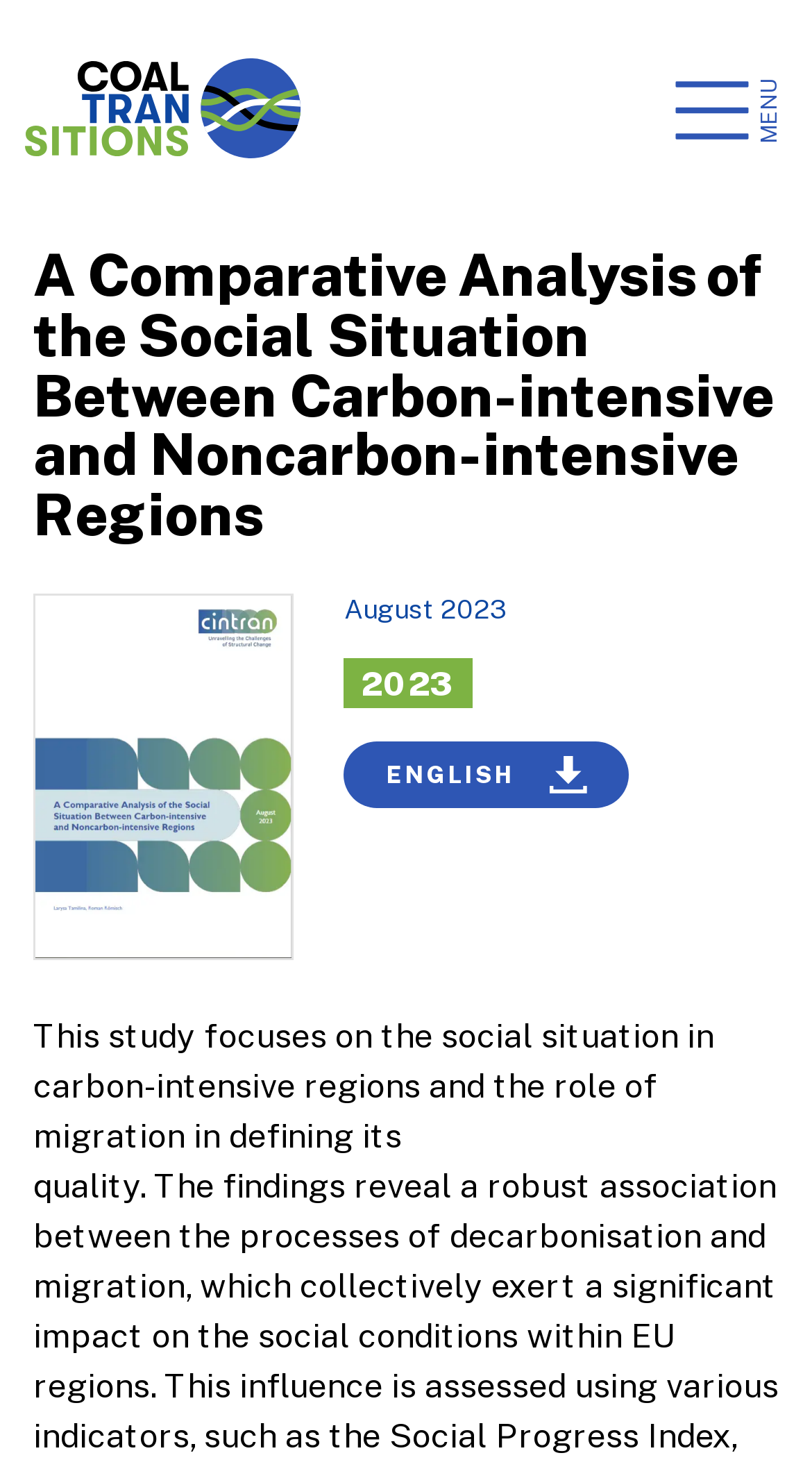Produce a meticulous description of the webpage.

The webpage is about a comparative analysis of the social situation between carbon-intensive and noncarbon-intensive regions, as indicated by the title. At the top left corner, there is a link accompanied by a small image. On the top right corner, a "MENU" button is located. 

Below the top section, a large header spans across the page, containing the title of the study, "A Comparative Analysis of the Social Situation Between Carbon-intensive and Noncarbon-intensive Regions". Directly below the title, the date "August 2023" is displayed, followed by a link to switch the language to "ENGLISH". To the left of the date and language link, a figure is positioned.

Further down the page, a paragraph of text begins, discussing the focus of the study on the social situation in carbon-intensive regions and the role of migration in defining it.